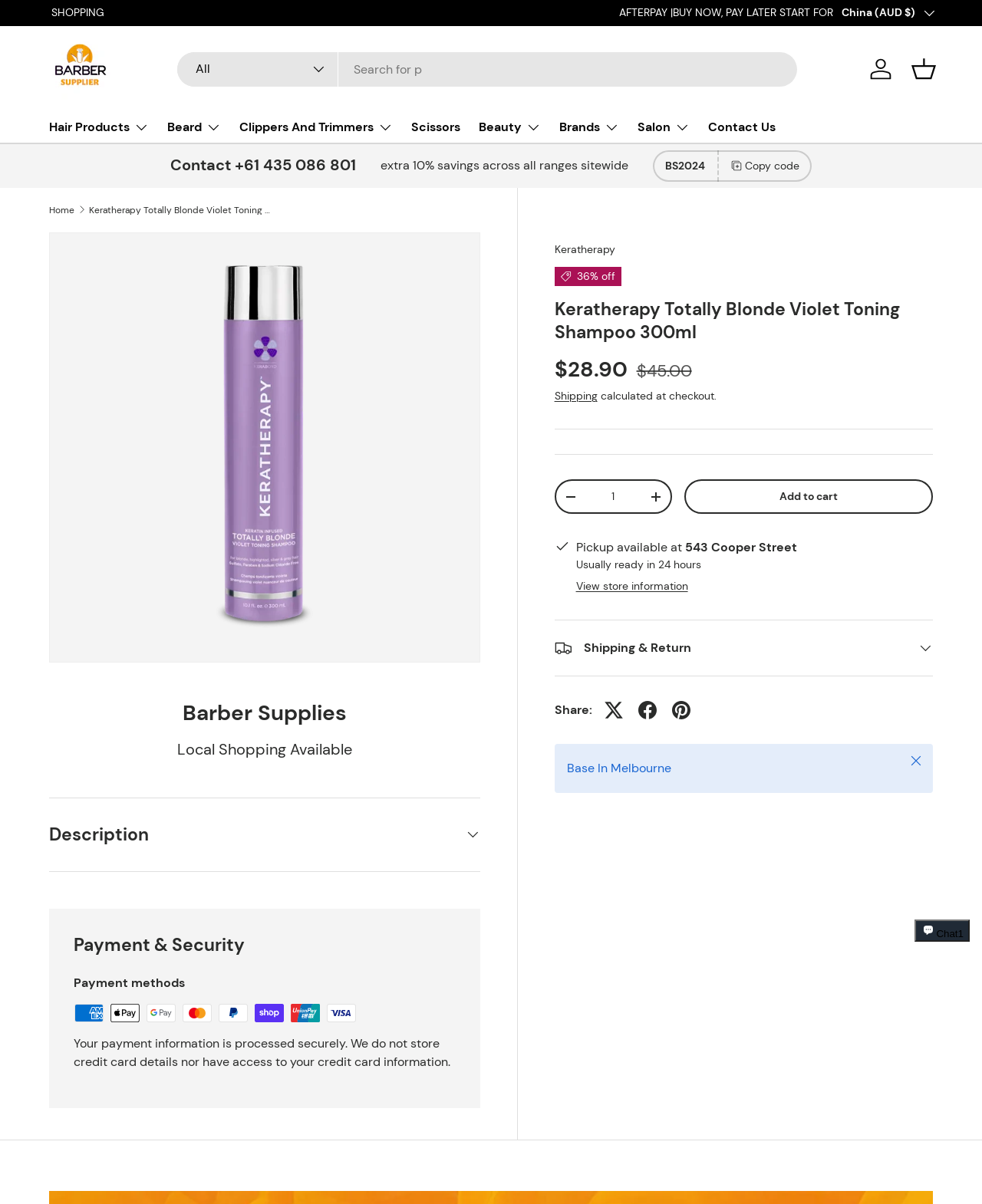Can you find the bounding box coordinates of the area I should click to execute the following instruction: "View product gallery"?

[0.05, 0.193, 0.489, 0.55]